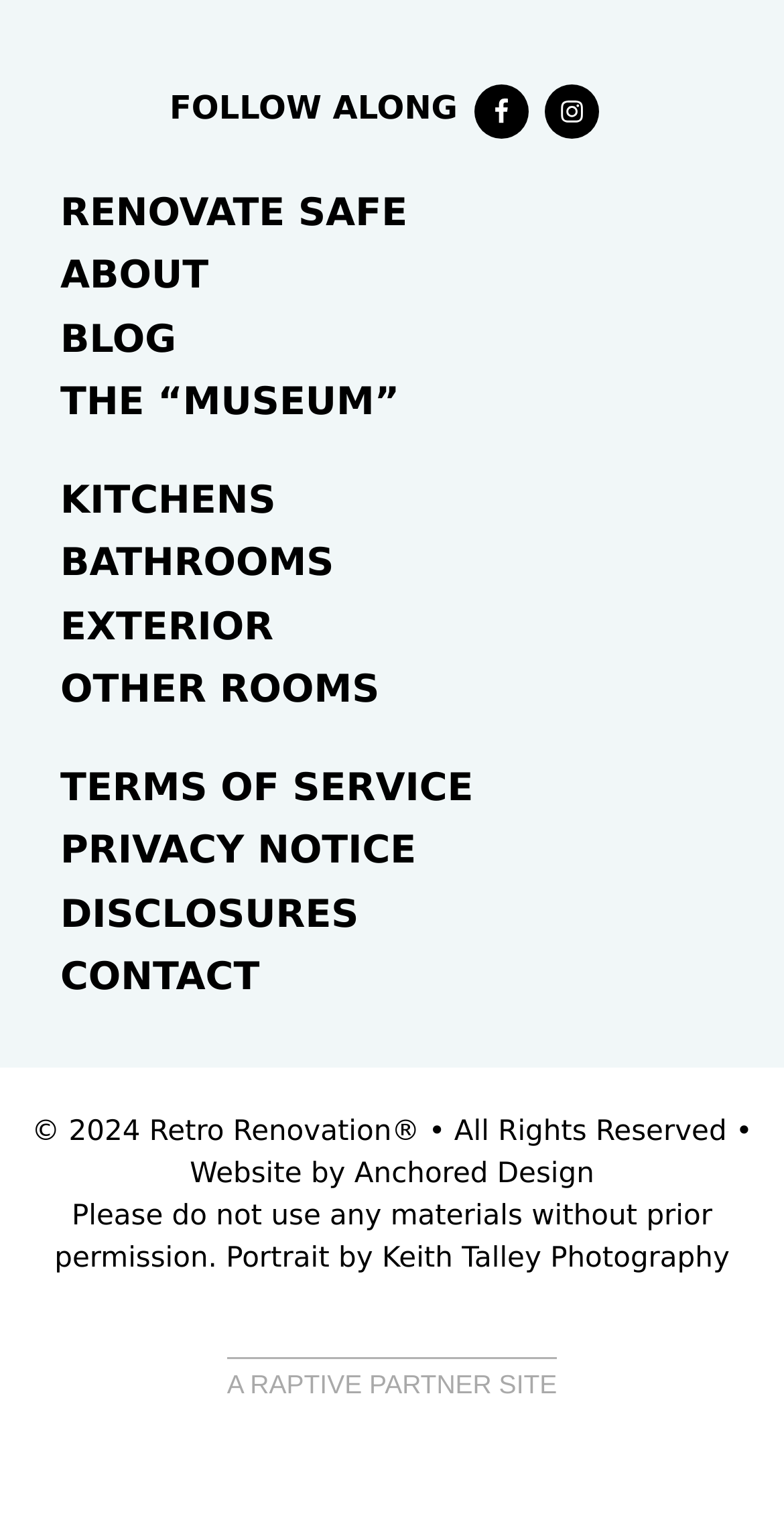Specify the bounding box coordinates of the area to click in order to execute this command: 'Read the blog'. The coordinates should consist of four float numbers ranging from 0 to 1, and should be formatted as [left, top, right, bottom].

[0.077, 0.207, 0.225, 0.236]